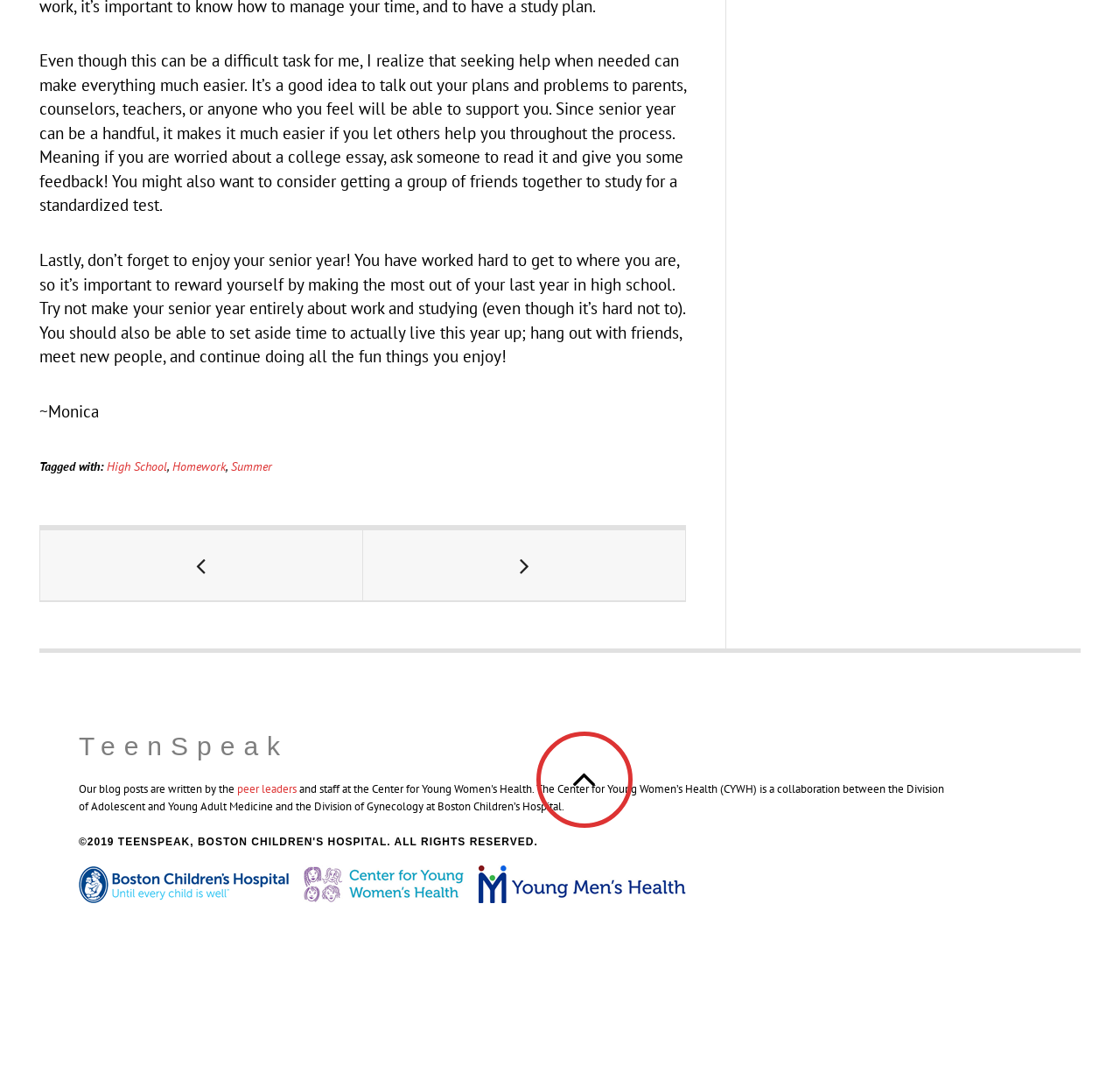Determine the bounding box coordinates of the clickable region to carry out the instruction: "View the peer leaders' page".

[0.212, 0.749, 0.265, 0.763]